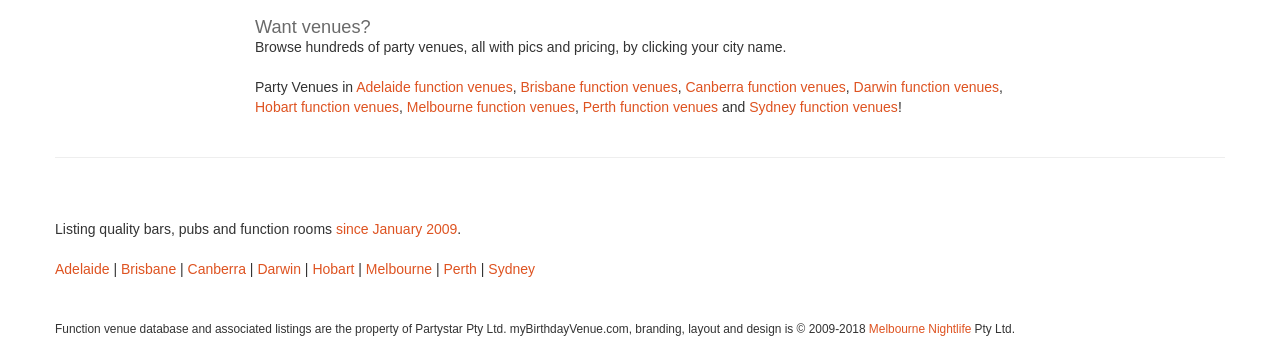Locate the bounding box coordinates of the clickable part needed for the task: "Browse Adelaide function venues".

[0.278, 0.233, 0.401, 0.28]